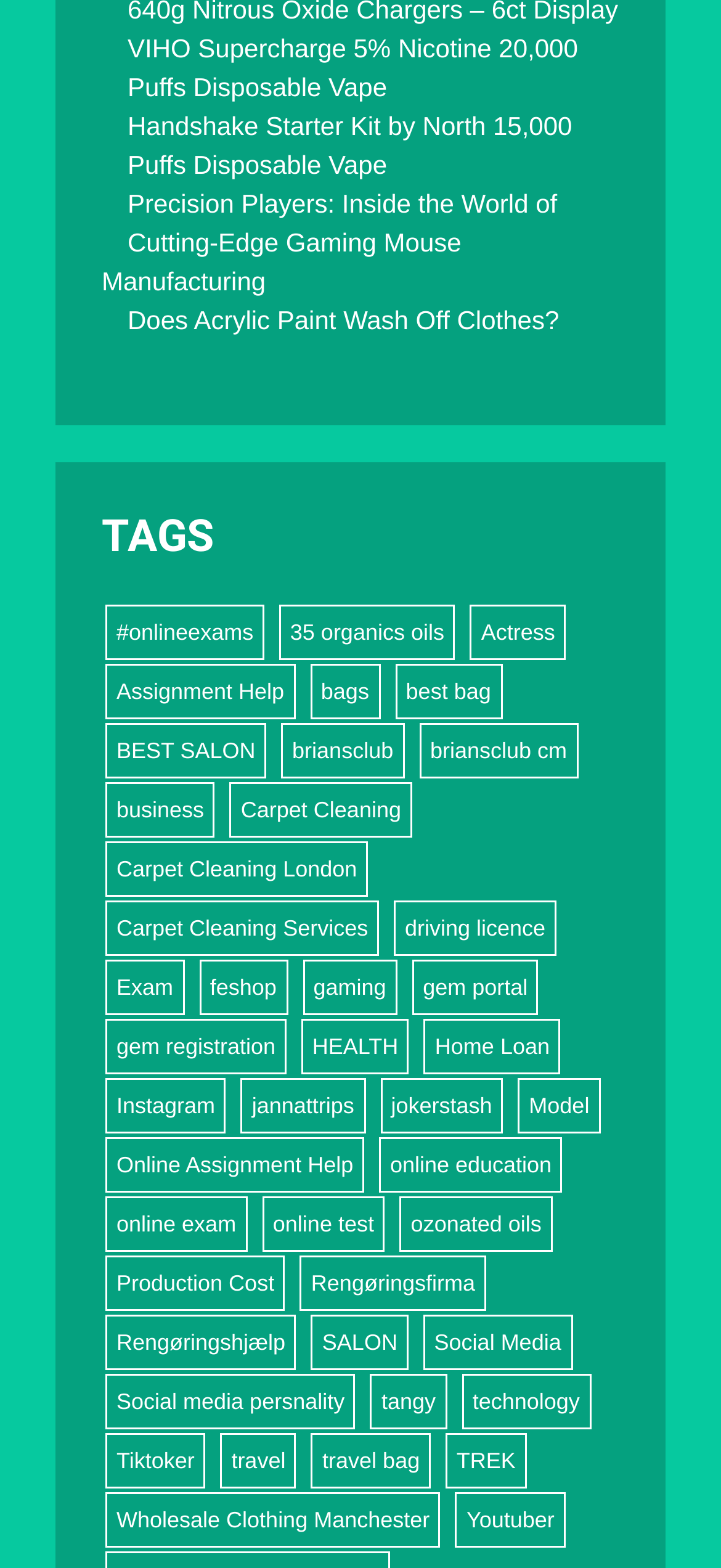Find the bounding box coordinates for the UI element that matches this description: "Social media persnality".

[0.146, 0.876, 0.493, 0.912]